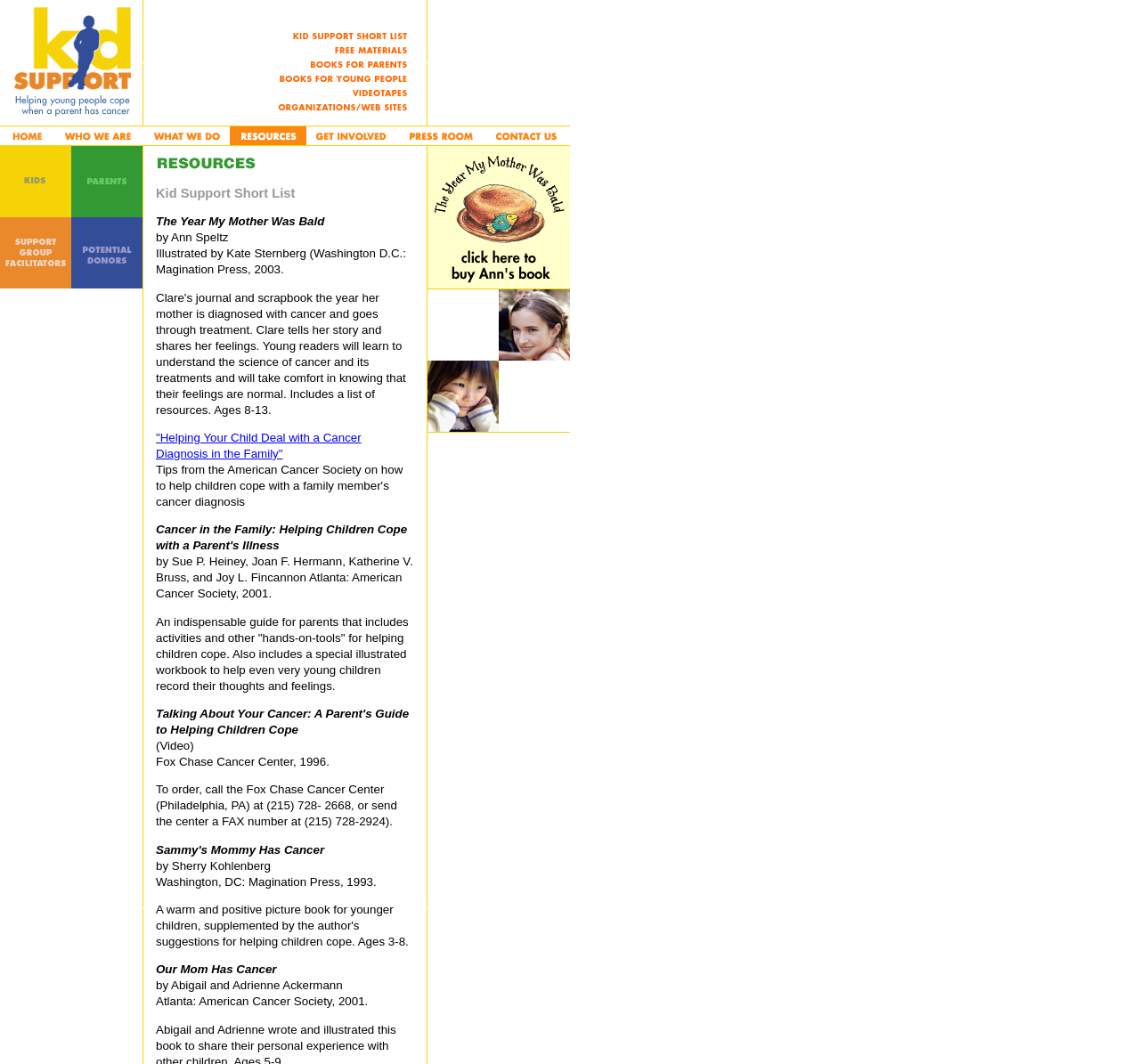Identify the bounding box coordinates of the region that needs to be clicked to carry out this instruction: "click the image at the bottom left". Provide these coordinates as four float numbers ranging from 0 to 1, i.e., [left, top, right, bottom].

[0.0, 0.119, 0.048, 0.136]